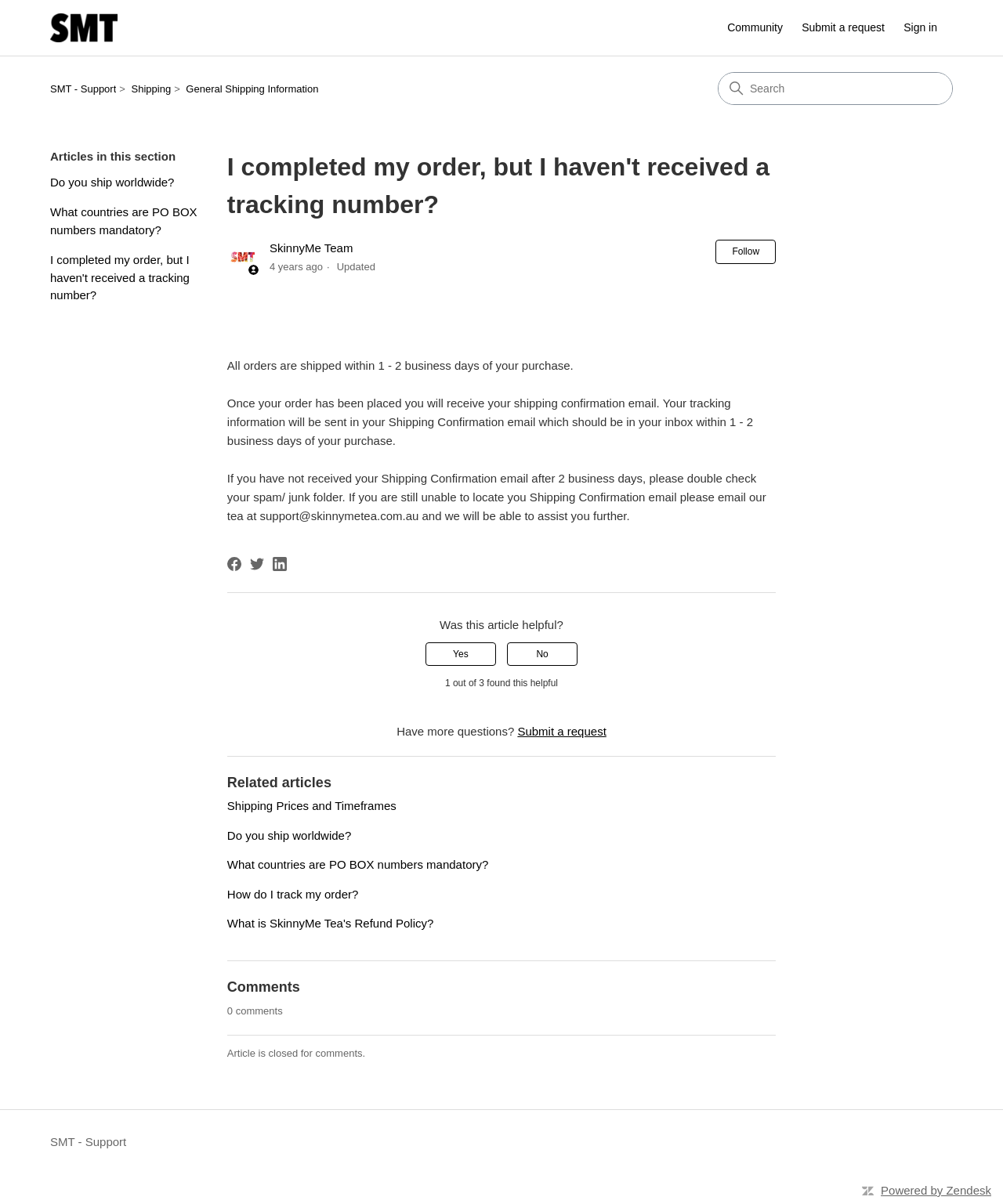Who wrote the article?
Answer briefly with a single word or phrase based on the image.

SkinnyMe Team